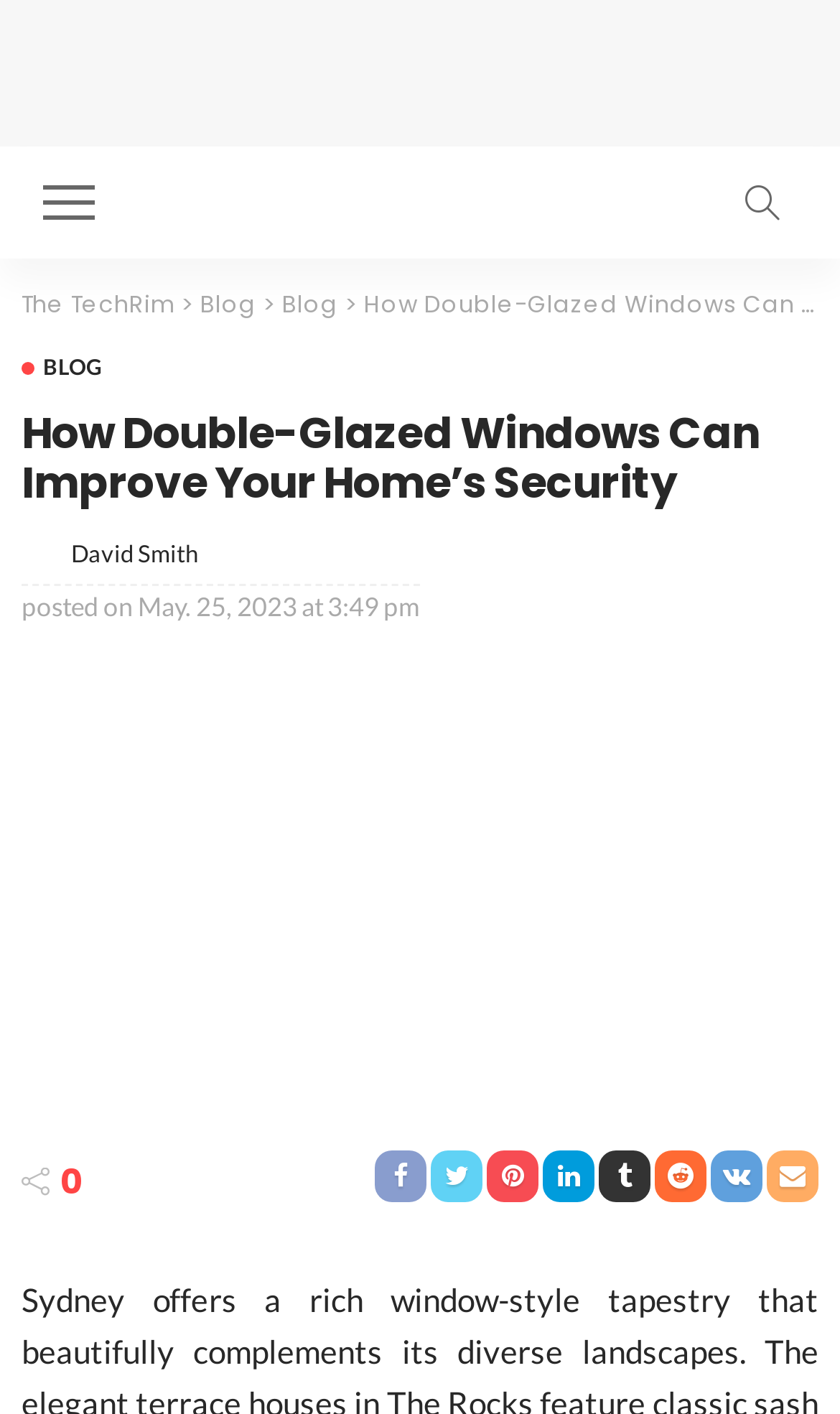Examine the image carefully and respond to the question with a detailed answer: 
How many social media links are there?

I counted the number of link elements with Unicode characters at the bottom of the page, which are likely to be social media links. There are 7 of them.